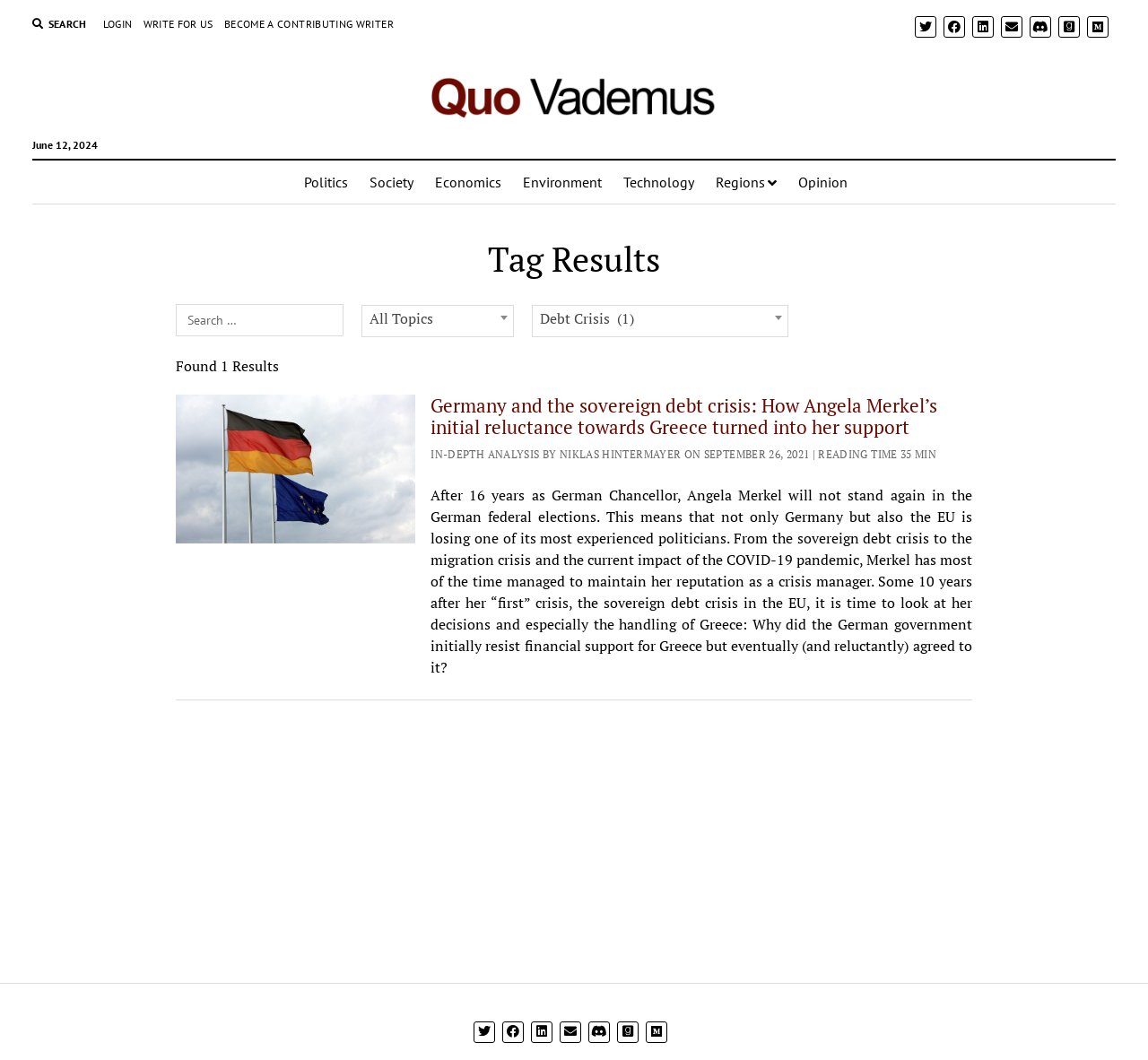Given the element description Write For Us, predict the bounding box coordinates for the UI element in the webpage screenshot. The format should be (top-left x, top-left y, bottom-right x, bottom-right y), and the values should be between 0 and 1.

[0.125, 0.015, 0.186, 0.03]